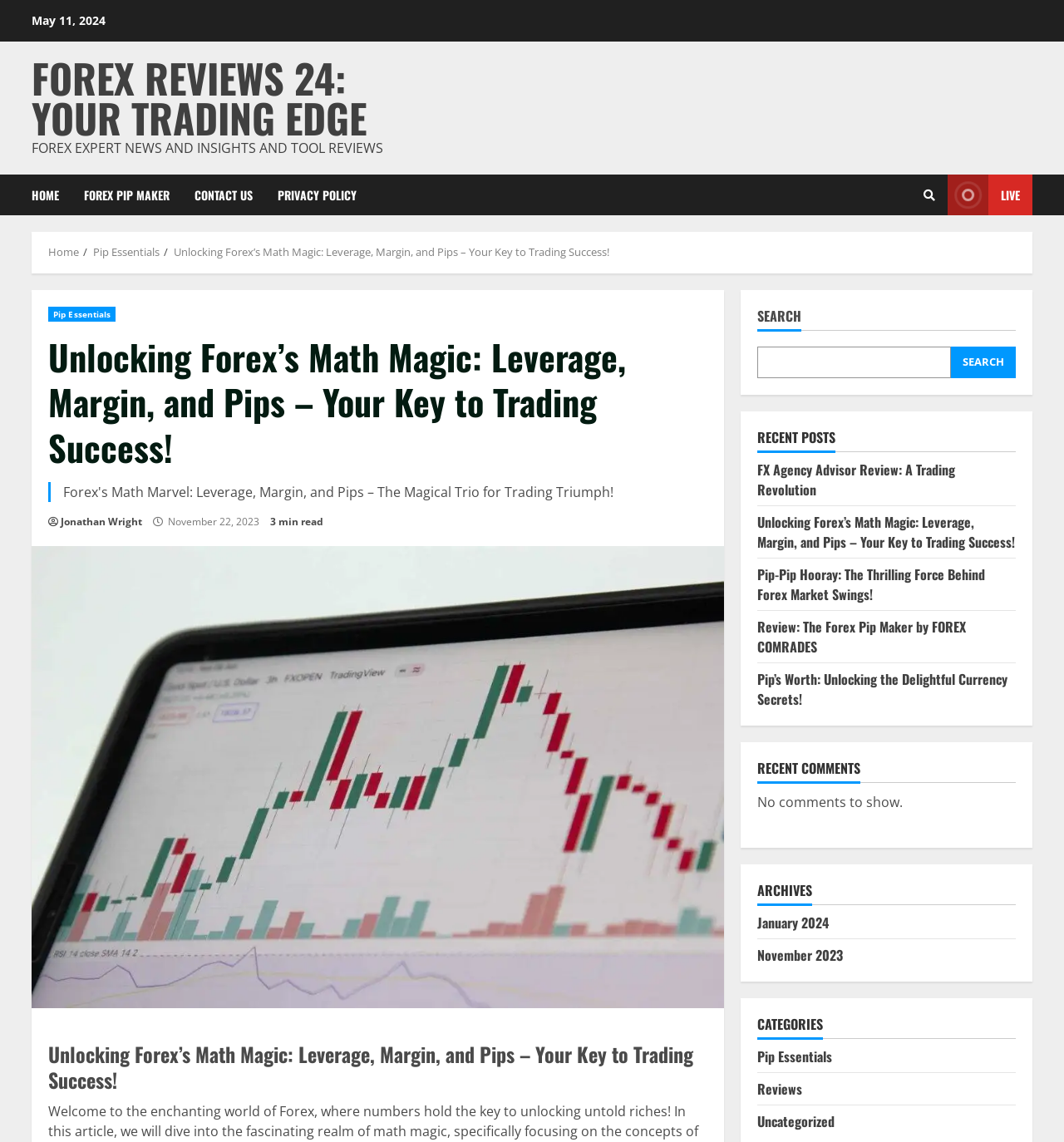Given the description of the UI element: "parent_node: SEARCH name="s"", predict the bounding box coordinates in the form of [left, top, right, bottom], with each value being a float between 0 and 1.

[0.712, 0.303, 0.894, 0.331]